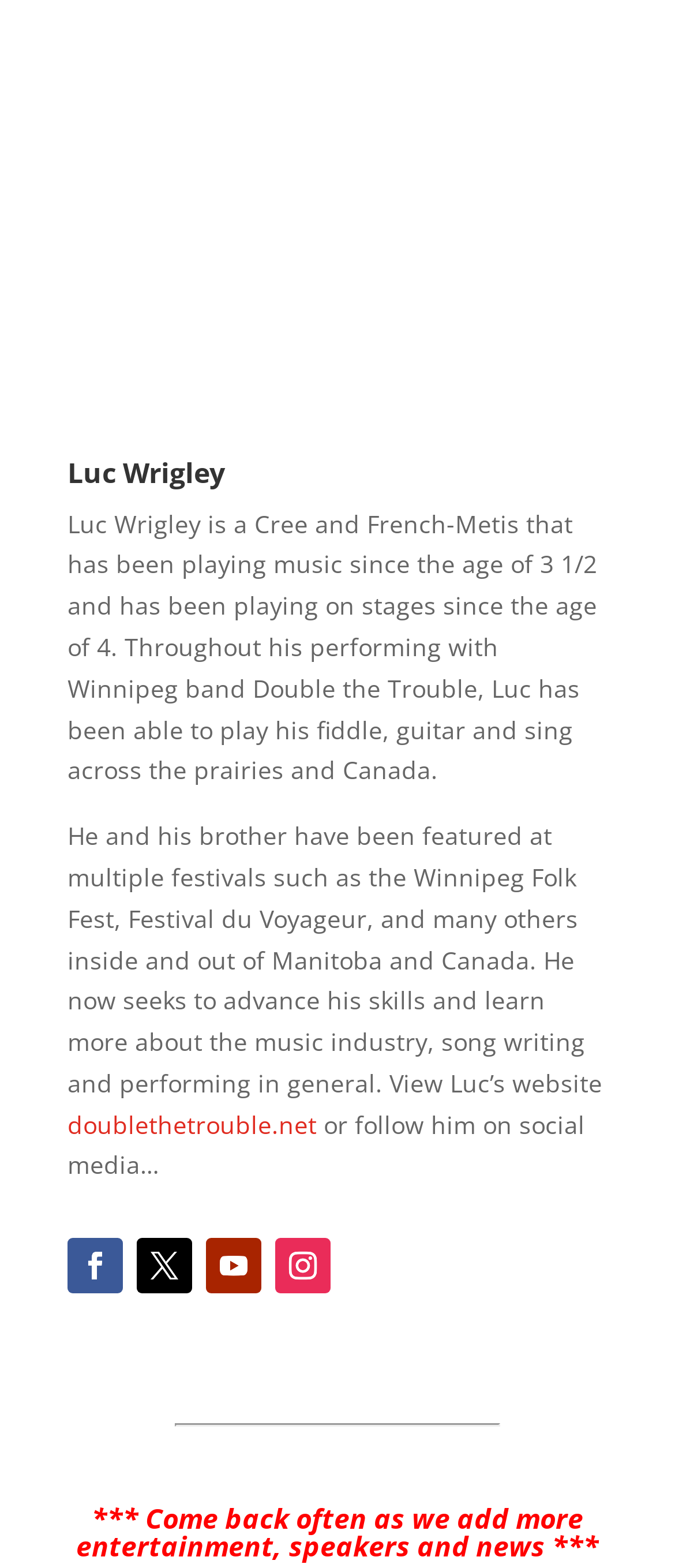Show the bounding box coordinates for the HTML element described as: "Follow".

[0.1, 0.79, 0.182, 0.825]